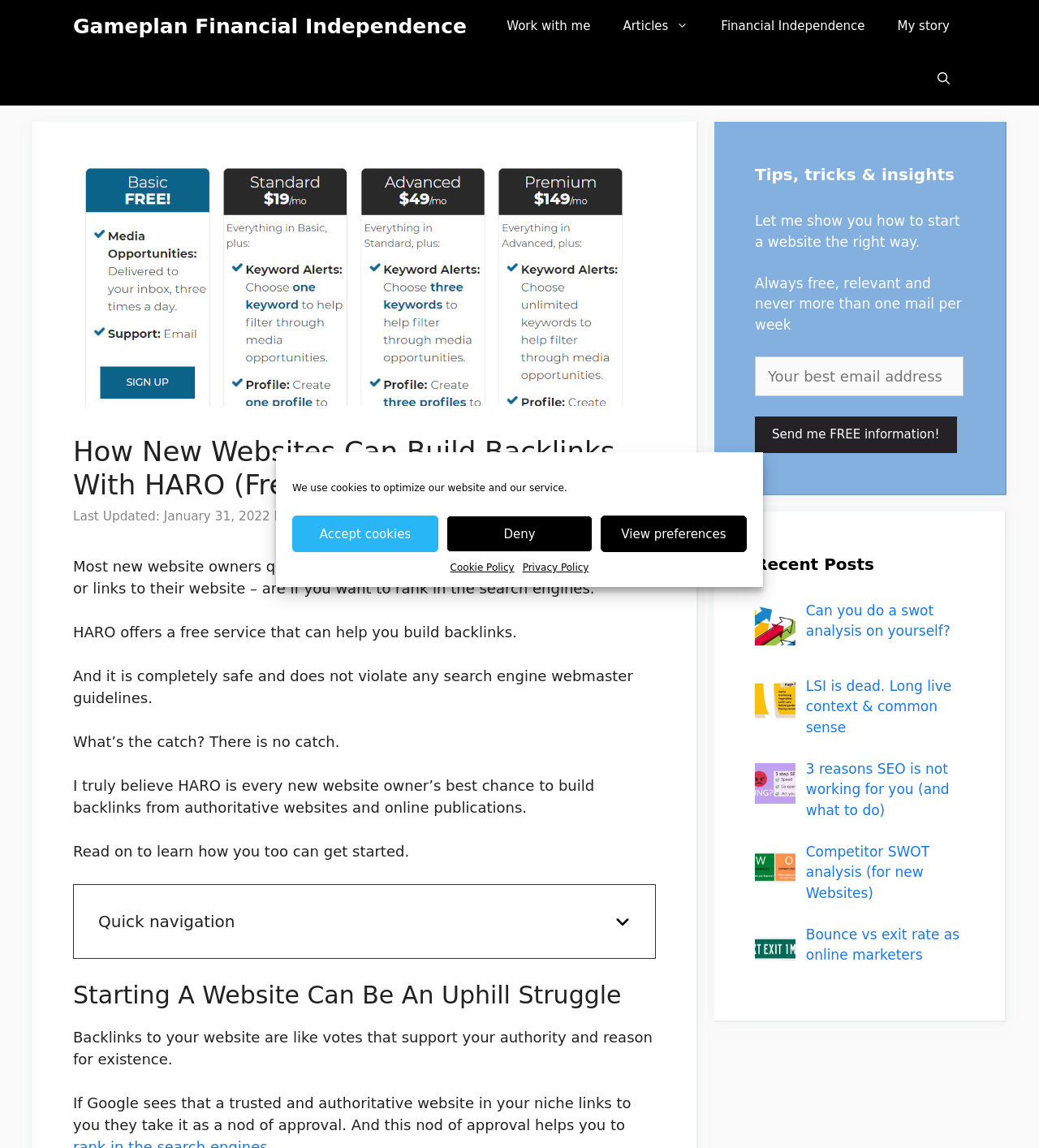Find the bounding box of the UI element described as follows: "Deny".

[0.43, 0.449, 0.57, 0.481]